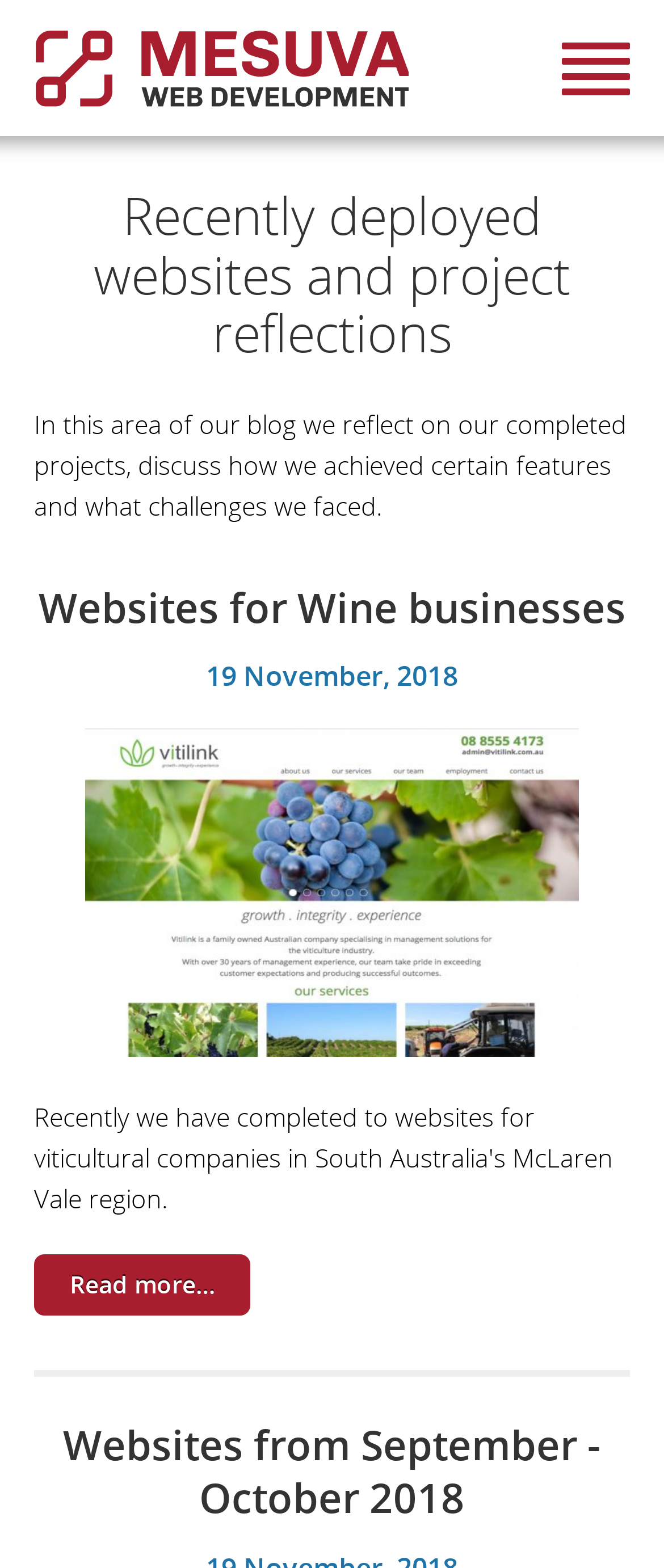Please locate and retrieve the main header text of the webpage.

Recently deployed websites and project reflections